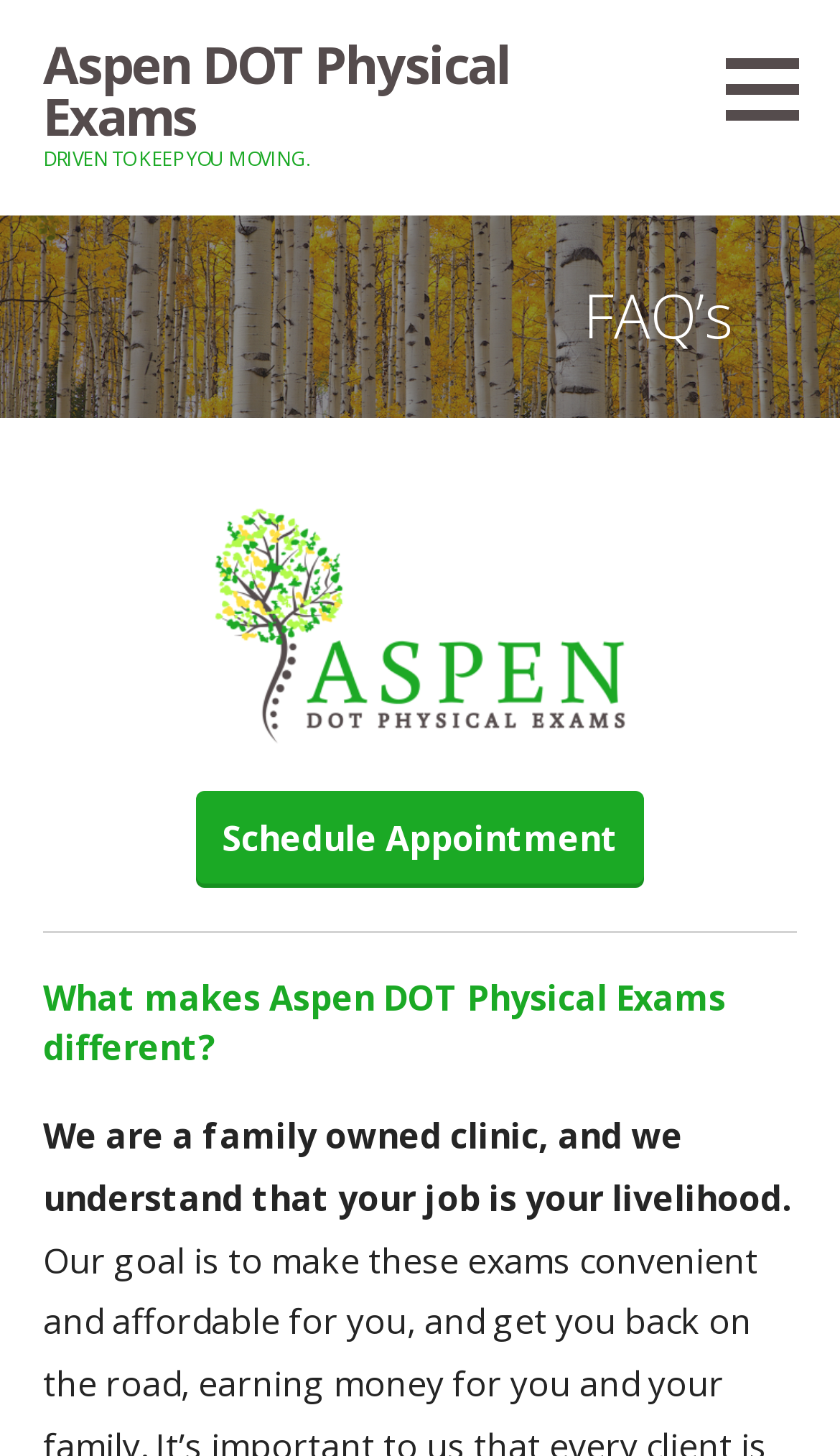What is unique about Aspen DOT Physical Exams?
Using the image as a reference, answer the question in detail.

What makes Aspen DOT Physical Exams different is that it is a family owned clinic, which is stated in the static text 'We are a family owned clinic, and we understand that your job is your livelihood.' located in the middle of the webpage.